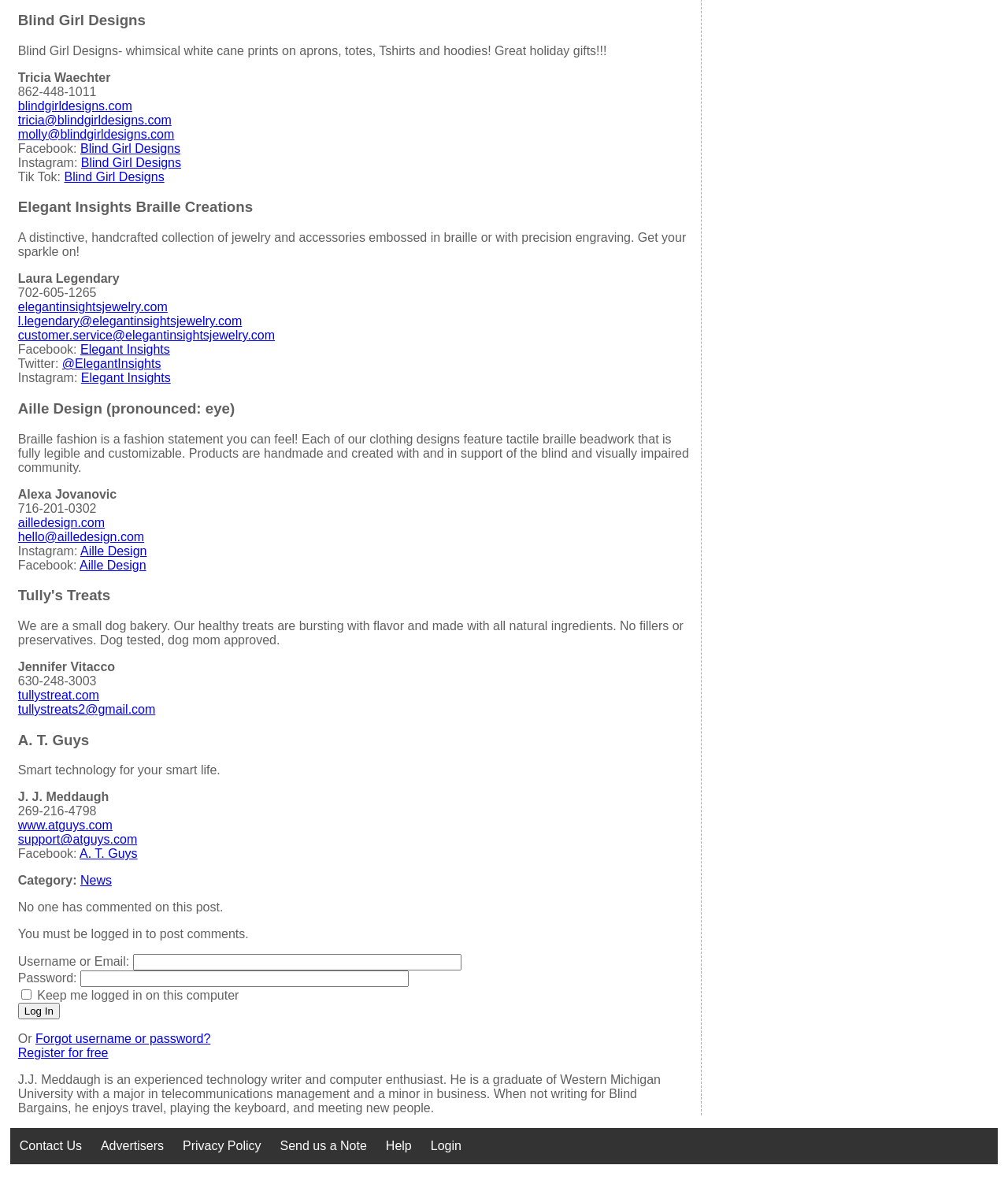With reference to the screenshot, provide a detailed response to the question below:
How many login fields are there?

There are two login fields: 'Username or Email' and 'Password', which are indicated by the textbox elements with bounding box coordinates [0.132, 0.809, 0.458, 0.823] and [0.08, 0.823, 0.405, 0.837] respectively.